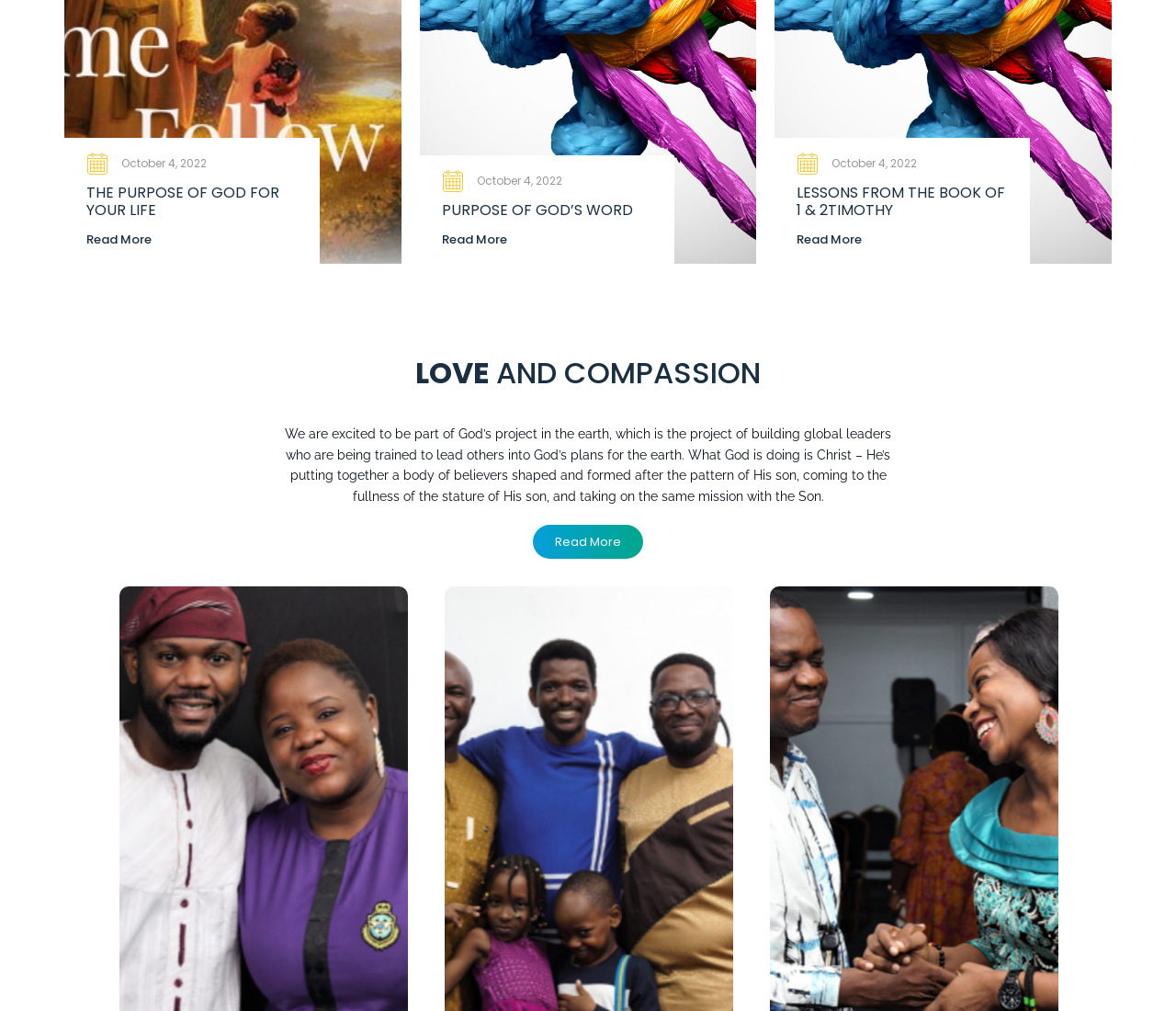Carefully examine the image and provide an in-depth answer to the question: What is the topic of the section with the heading 'LOVE AND COMPASSION'?

I read the StaticText element below the heading 'LOVE AND COMPASSION' and found that it describes God's project in the earth, which is building global leaders who are being trained to lead others into God's plans for the earth.